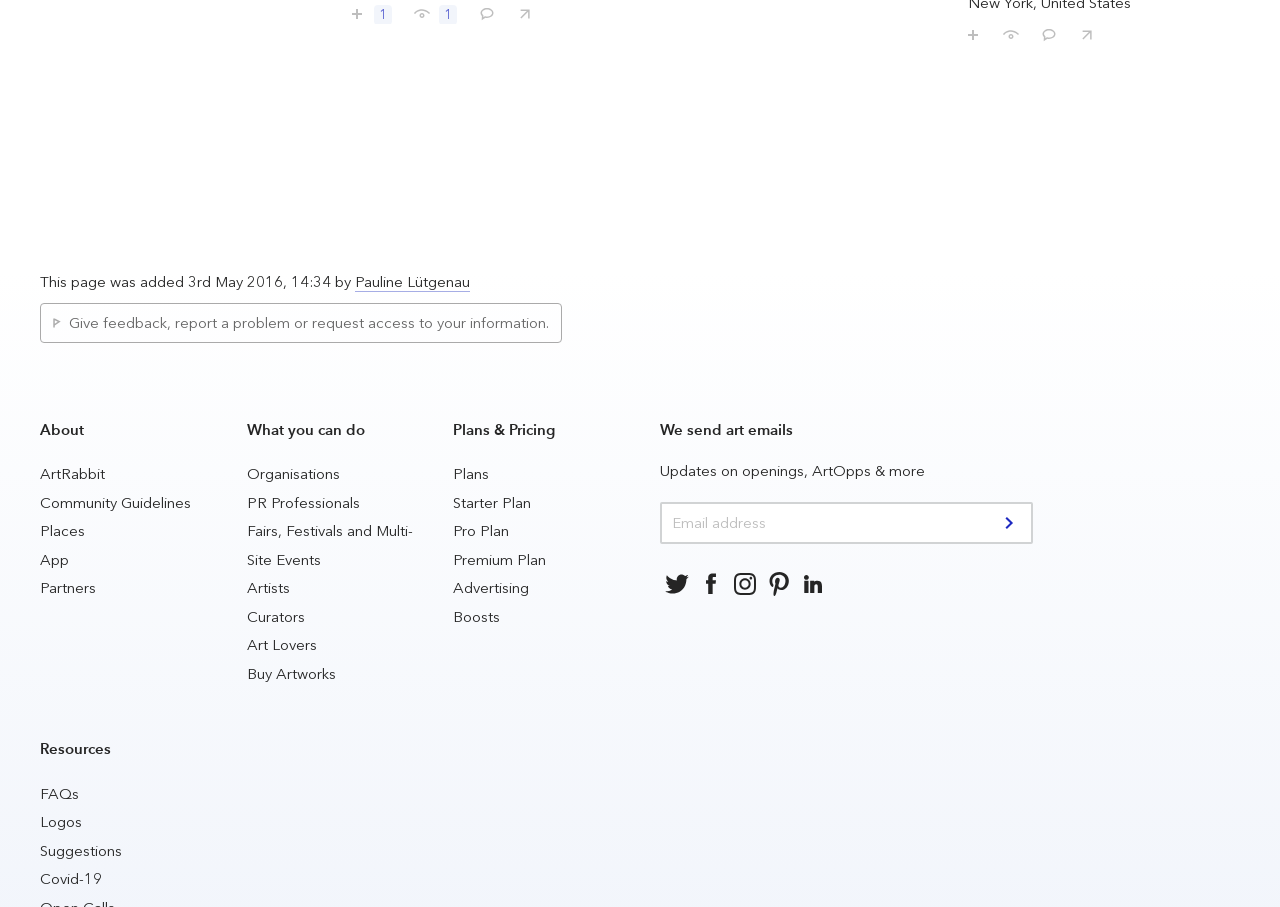Please determine the bounding box coordinates for the UI element described as: "Card Activation".

None